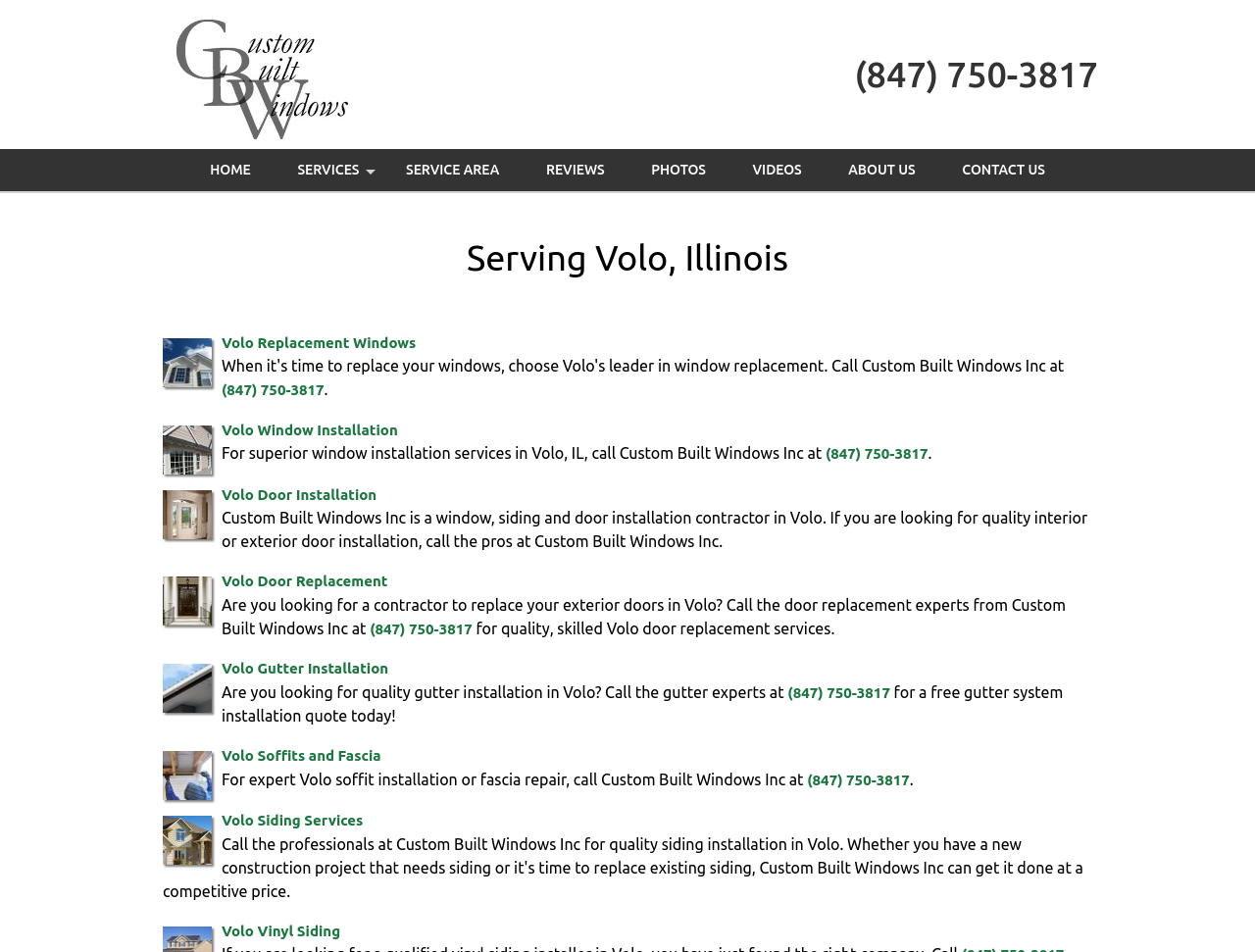How many navigation links are there in the top menu?
Look at the image and respond with a one-word or short phrase answer.

9